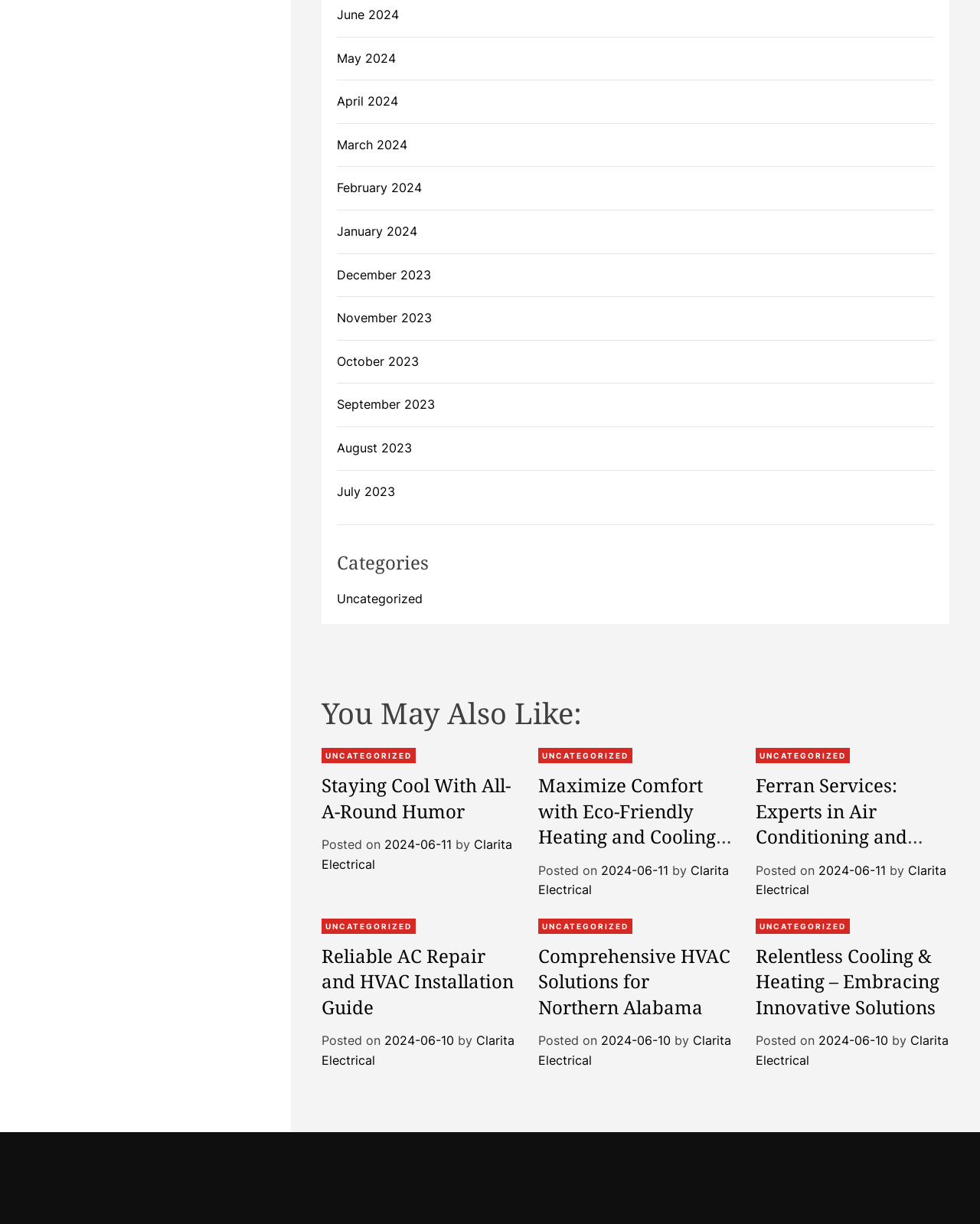Locate the bounding box coordinates of the clickable region to complete the following instruction: "Read Maximize Comfort with Eco-Friendly Heating and Cooling Solutions."

[0.549, 0.631, 0.731, 0.715]